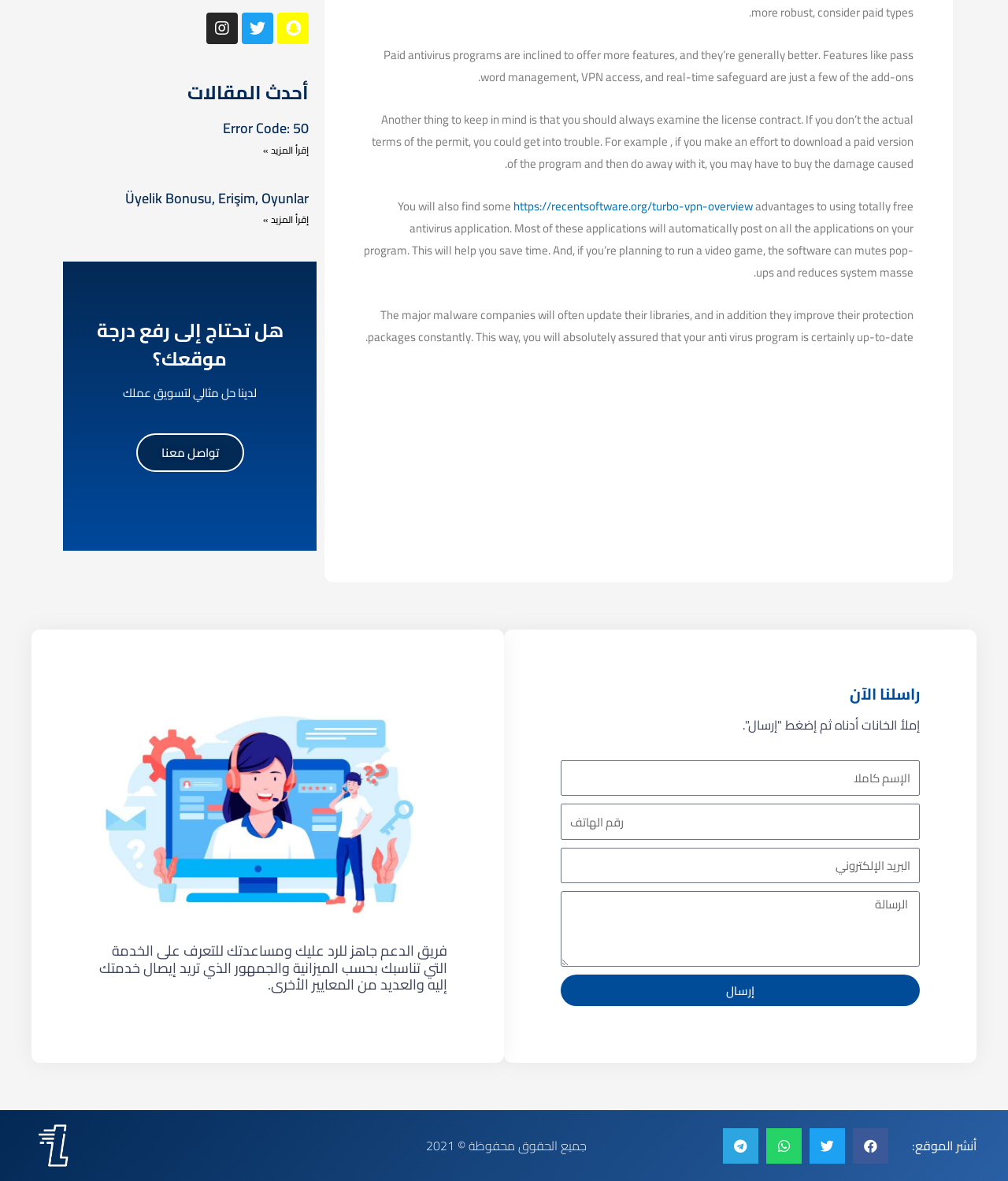Predict the bounding box coordinates of the UI element that matches this description: "name="form_fields[email]" placeholder="البريد الإلكتروني"". The coordinates should be in the format [left, top, right, bottom] with each value between 0 and 1.

[0.556, 0.718, 0.912, 0.748]